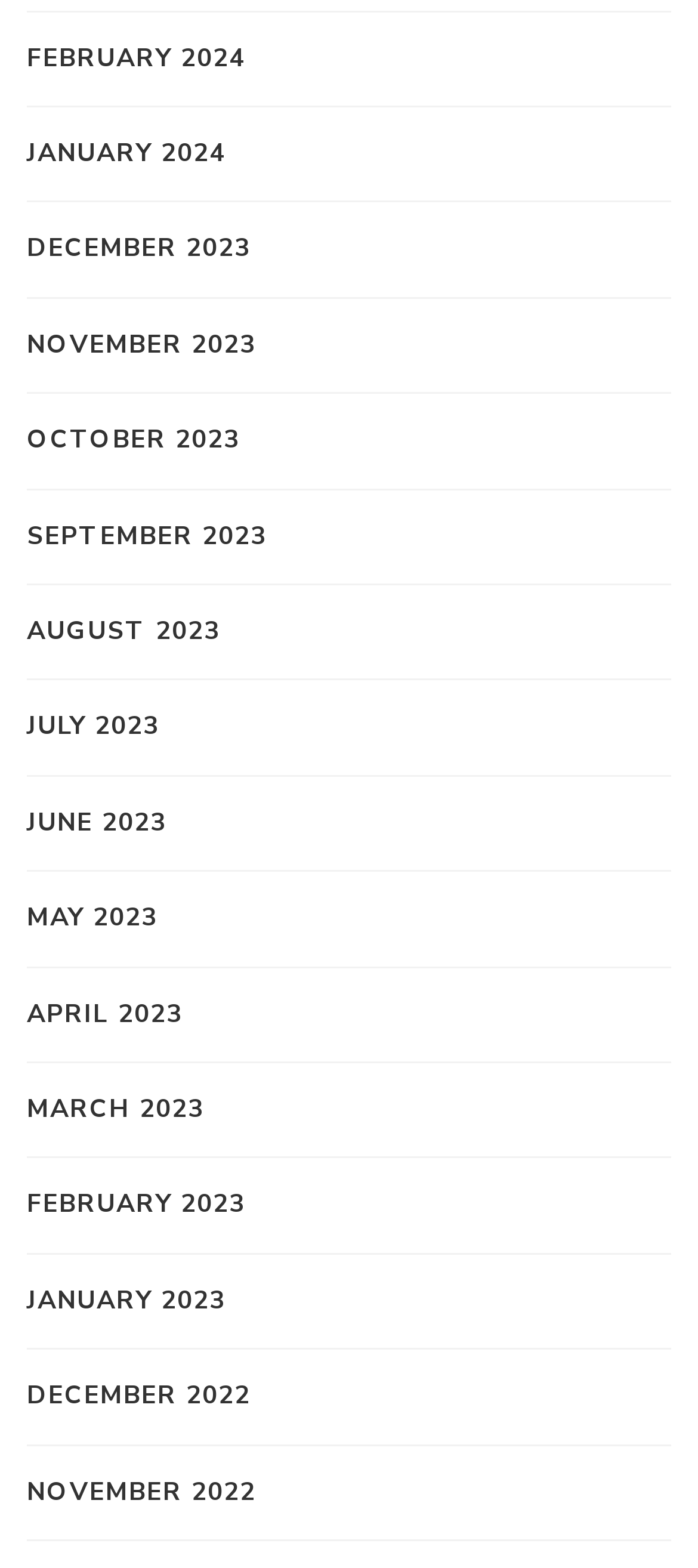Please find and report the bounding box coordinates of the element to click in order to perform the following action: "access october 2023". The coordinates should be expressed as four float numbers between 0 and 1, in the format [left, top, right, bottom].

[0.038, 0.269, 0.344, 0.294]